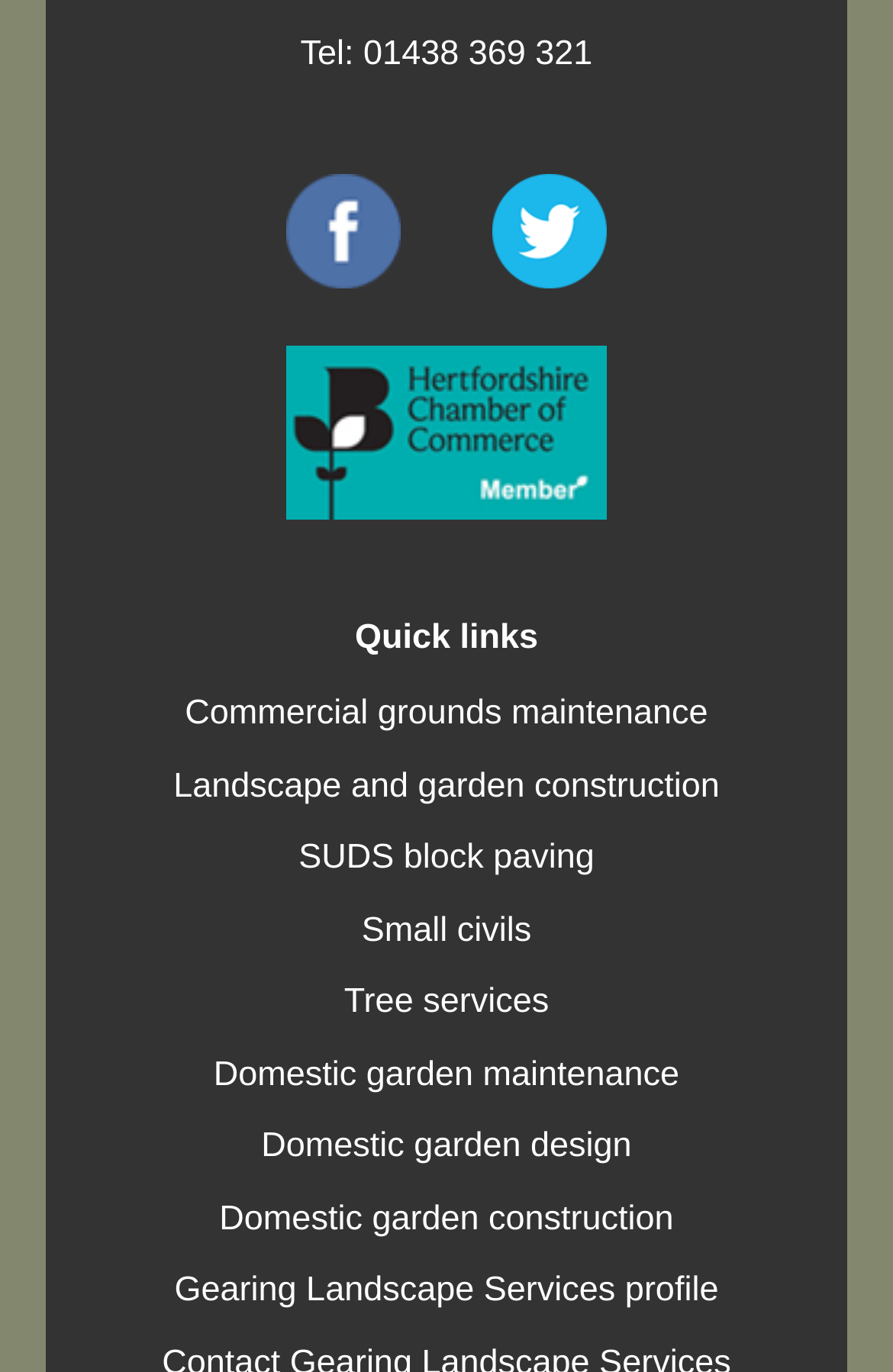How many links are in the quick links section?
Respond to the question with a well-detailed and thorough answer.

The quick links section is located in the middle of the webpage, and it contains 7 links: 'Commercial grounds maintenance', 'Landscape and garden construction', 'SUDS block paving', 'Small civils', 'Tree services', 'Domestic garden maintenance', and 'Domestic garden design'.